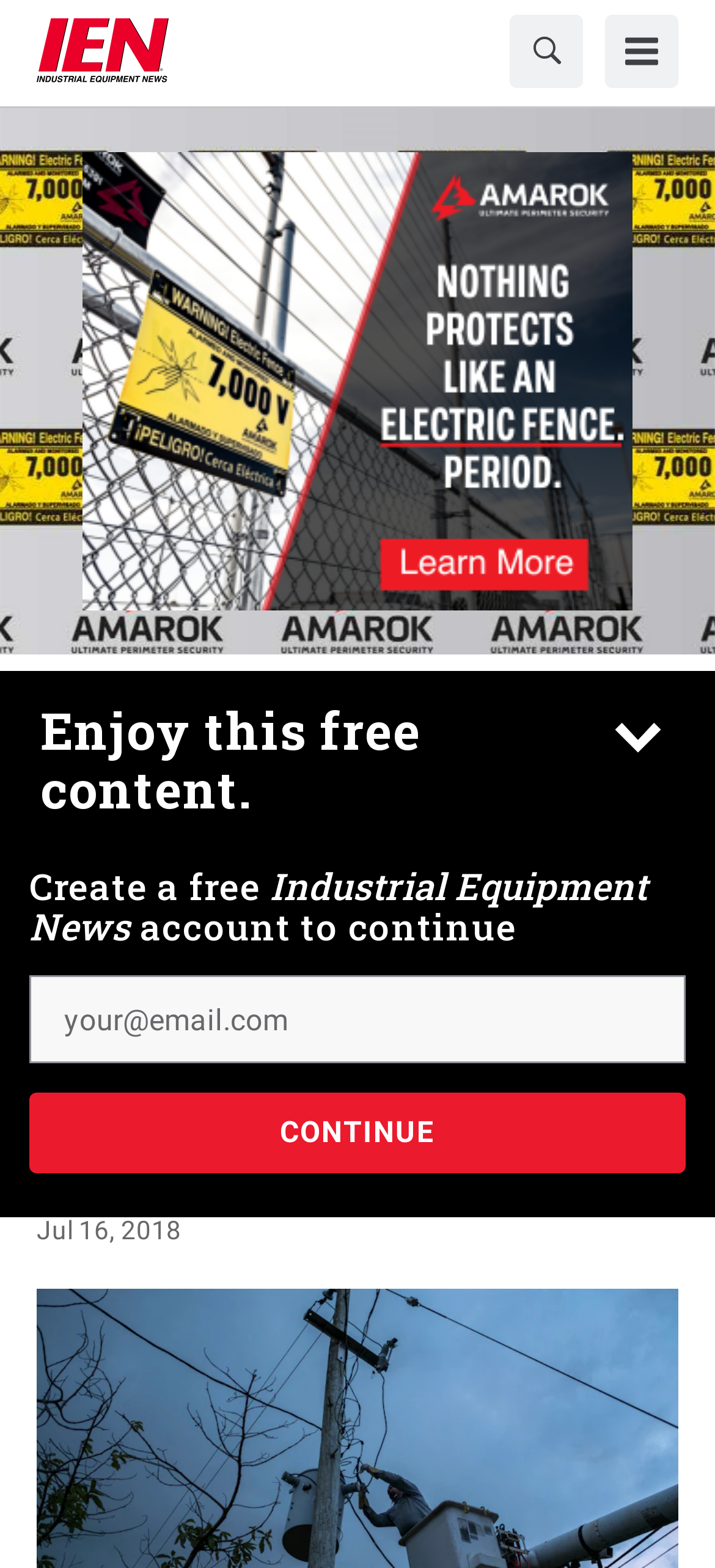Locate the bounding box coordinates of the element to click to perform the following action: 'Search for something'. The coordinates should be given as four float values between 0 and 1, in the form of [left, top, right, bottom].

[0.682, 0.009, 0.815, 0.056]